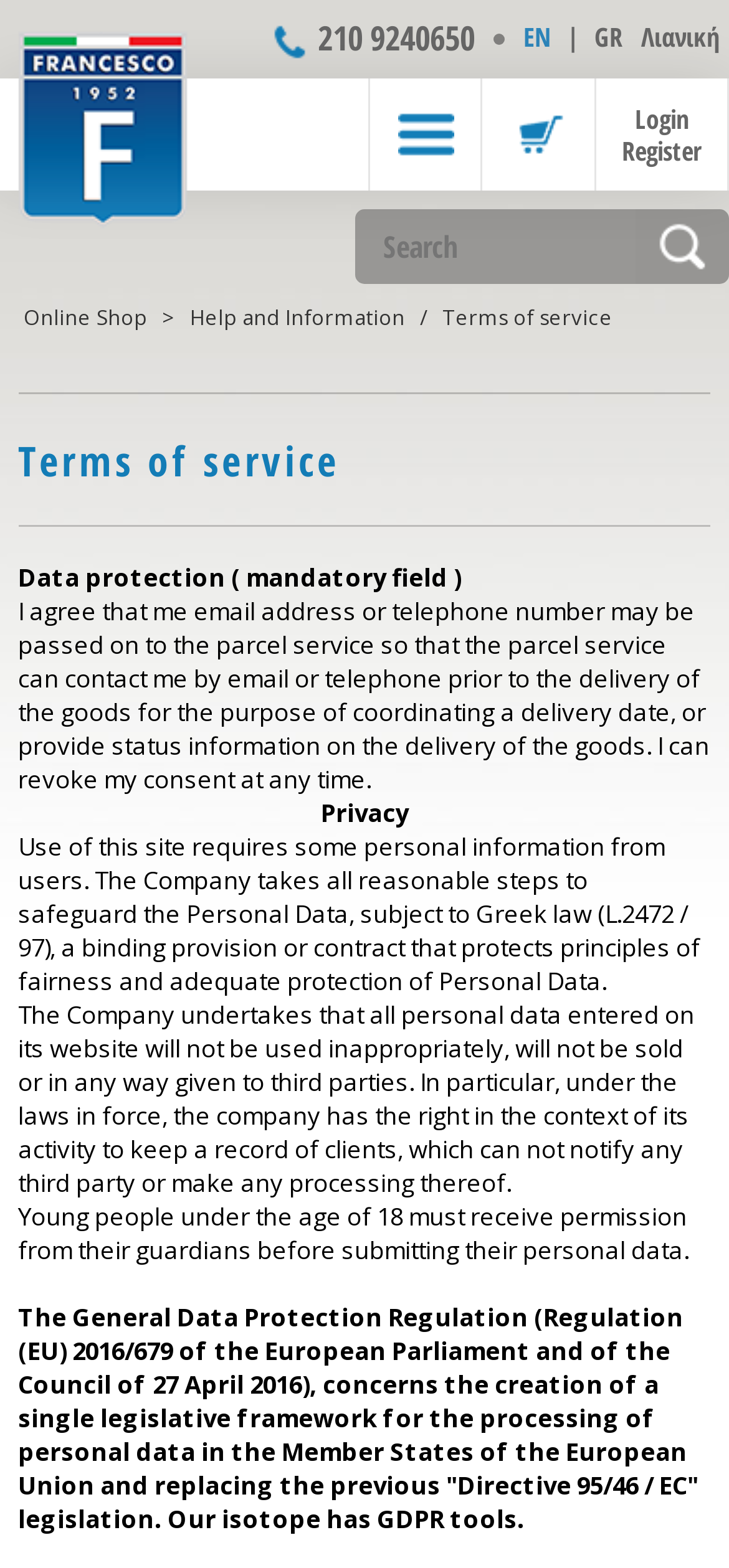Provide a single word or phrase answer to the question: 
What is the language of the website?

Greek